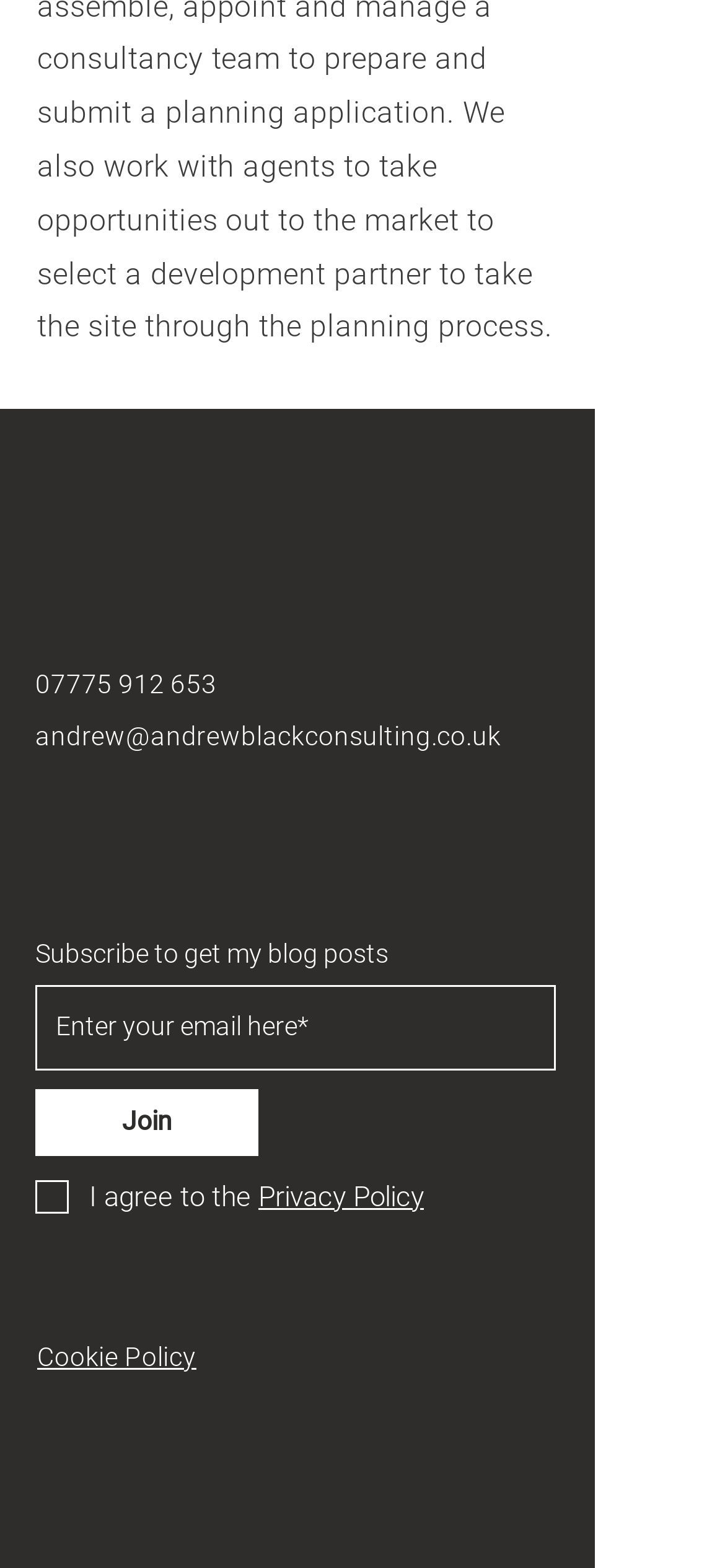Locate the bounding box coordinates of the clickable part needed for the task: "Click the Privacy Policy link".

[0.356, 0.752, 0.585, 0.774]